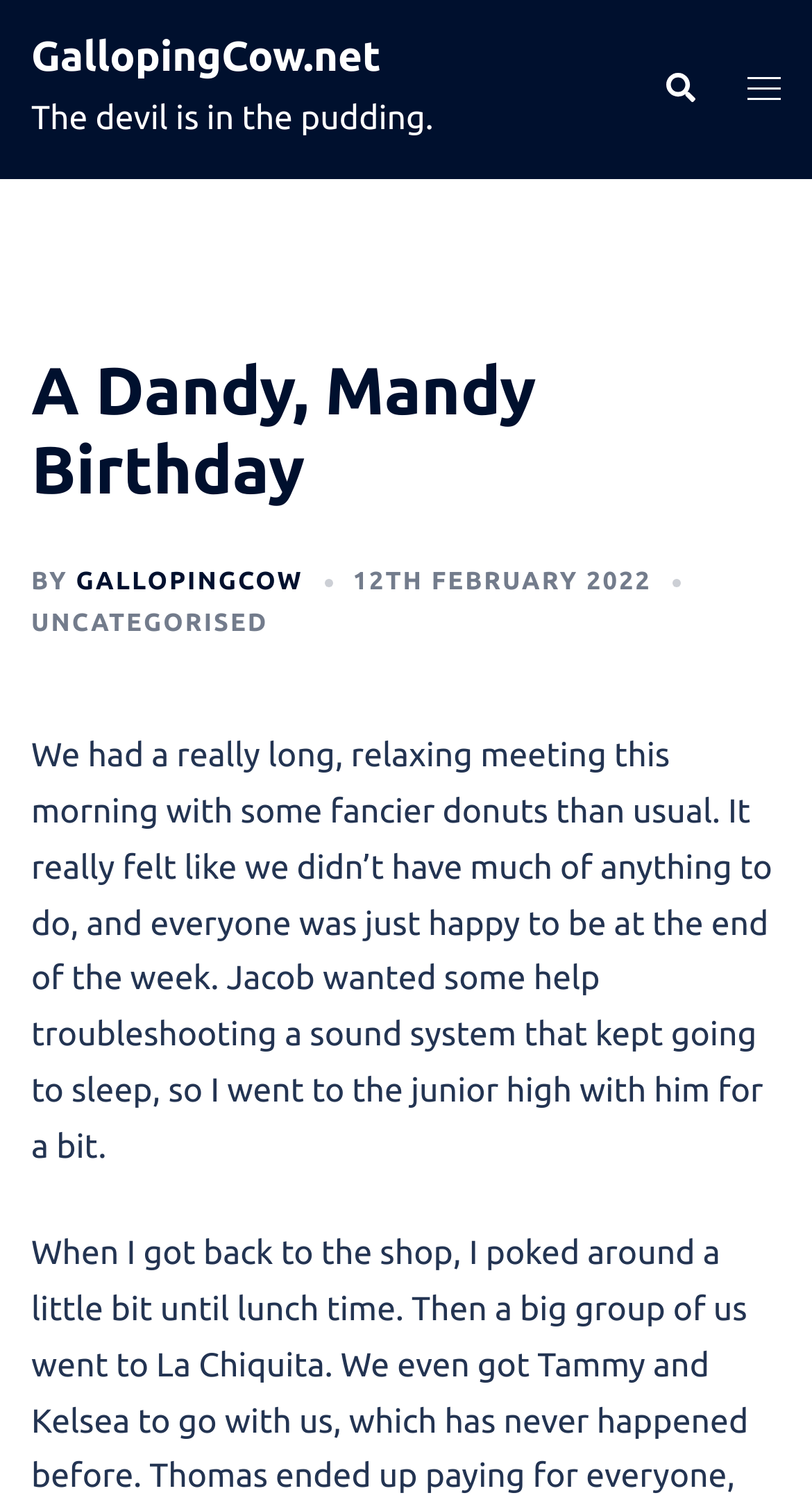What is the name of the birthday person?
Provide a one-word or short-phrase answer based on the image.

Mandy